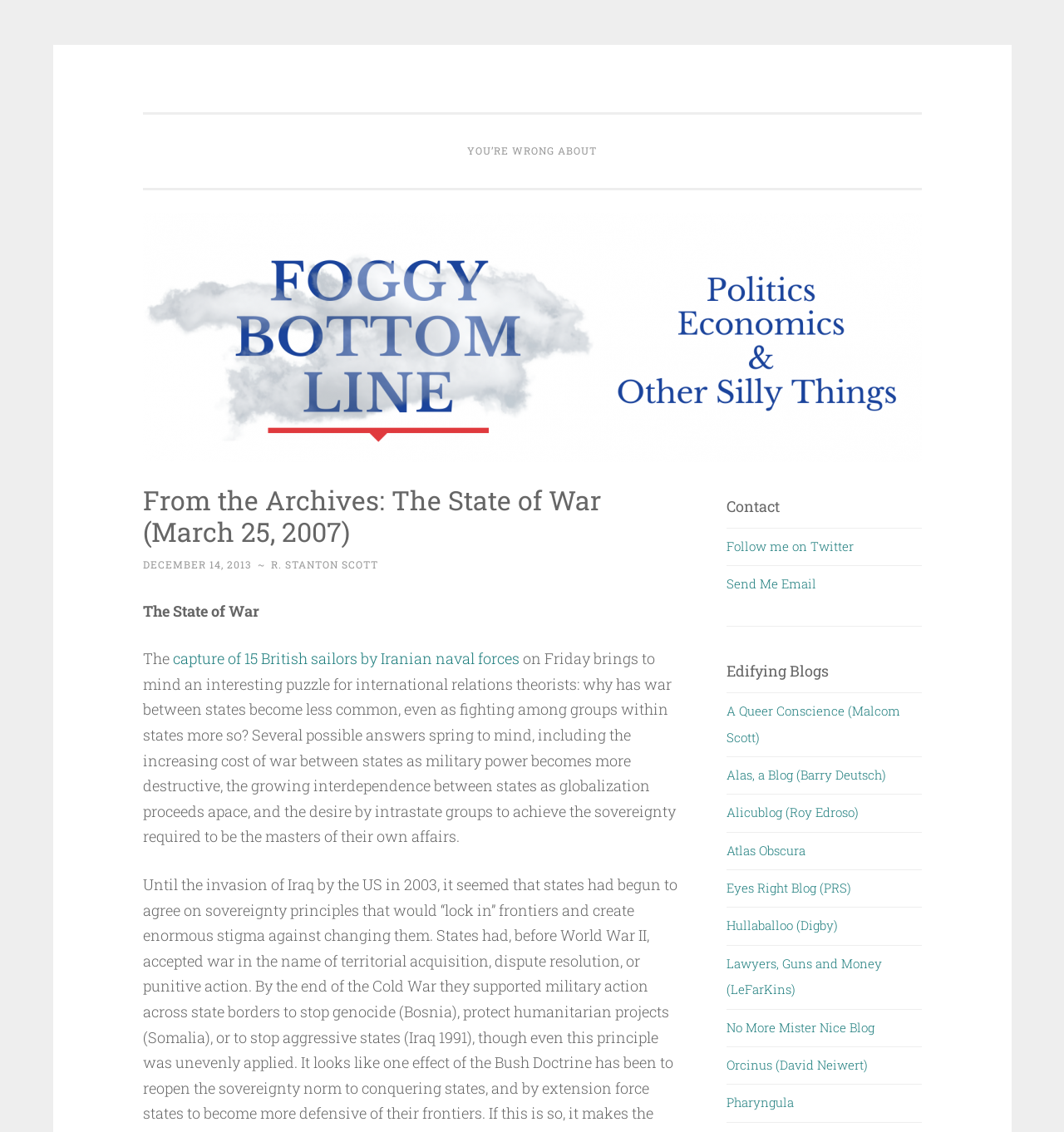Determine the bounding box coordinates for the clickable element to execute this instruction: "Visit the 'Foggy Bottom Line' website". Provide the coordinates as four float numbers between 0 and 1, i.e., [left, top, right, bottom].

[0.5, 0.076, 0.688, 0.102]